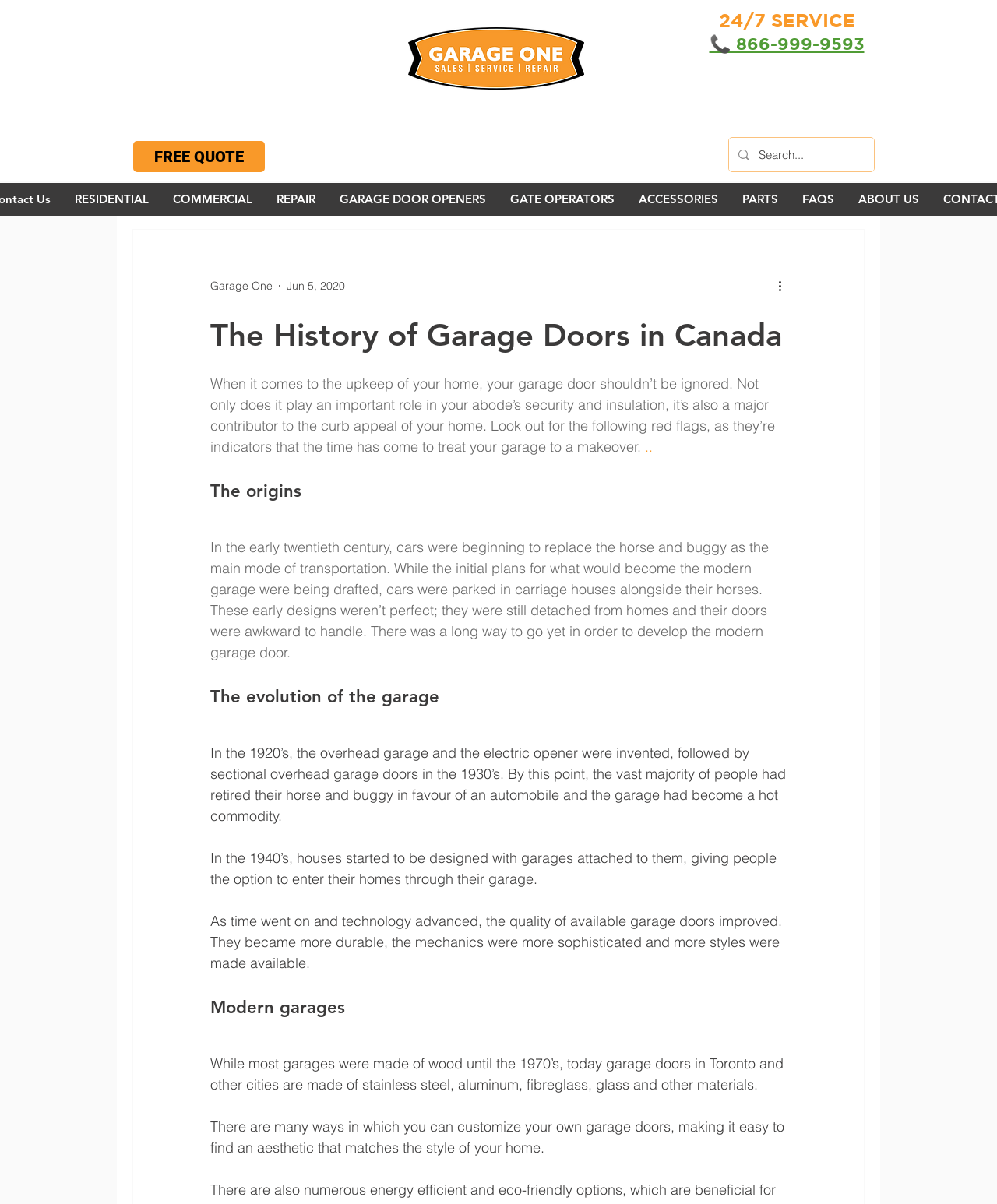Give a detailed account of the webpage's layout and content.

This webpage is about the history of garage doors in Canada. At the top left, there is a logo image of "GO" with a link to it. Next to the logo, there is a heading with a phone number "24/7 SERVICE 📞 866-999-9593" and two separate links for "24/7 SERVICE" and the phone number. Below the logo, there is a button "FREE QUOTE" on the left and a search bar on the right with a magnifying glass icon and a placeholder text "Search...".

Below the search bar, there is a heading "The History of Garage Doors in Canada" followed by a paragraph of text discussing the importance of garage doors in home upkeep, security, and insulation. The text also mentions the curb appeal of a home and provides some red flags indicating when a garage door needs a makeover.

The main content of the webpage is divided into sections with headings such as "The origins", "The evolution of the garage", "Modern garages", and so on. Each section has a brief description of the history of garage doors in Canada, from the early twentieth century to the present day. The text describes how garage doors evolved from being detached from homes to being attached, and how they became more durable and stylish over time.

On the top right, there is a navigation menu with links to "RESIDENTIAL", "COMMERCIAL", "REPAIR", "GARAGE DOOR OPENERS", "GATE OPERATORS", "ACCESSORIES", "PARTS", "FAQS", and "ABOUT US".